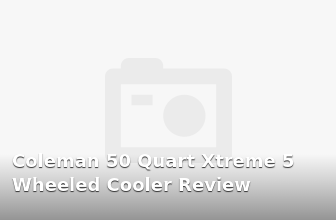Give a comprehensive caption for the image.

The image features the "Coleman 50 Quart Xtreme 5 Wheeled Cooler," accompanied by a review overview. This cooler is designed for outdoor and camping enthusiasts, providing ample storage capacity while ensuring ease of transport with its wheeled design. The review likely discusses its performance in keeping items cold, durability, and user-friendly features, making it a strong choice for both casual outings and extensive camping trips. The title of the review is prominently displayed, emphasizing the focus on the cooler's specifications and user experience.